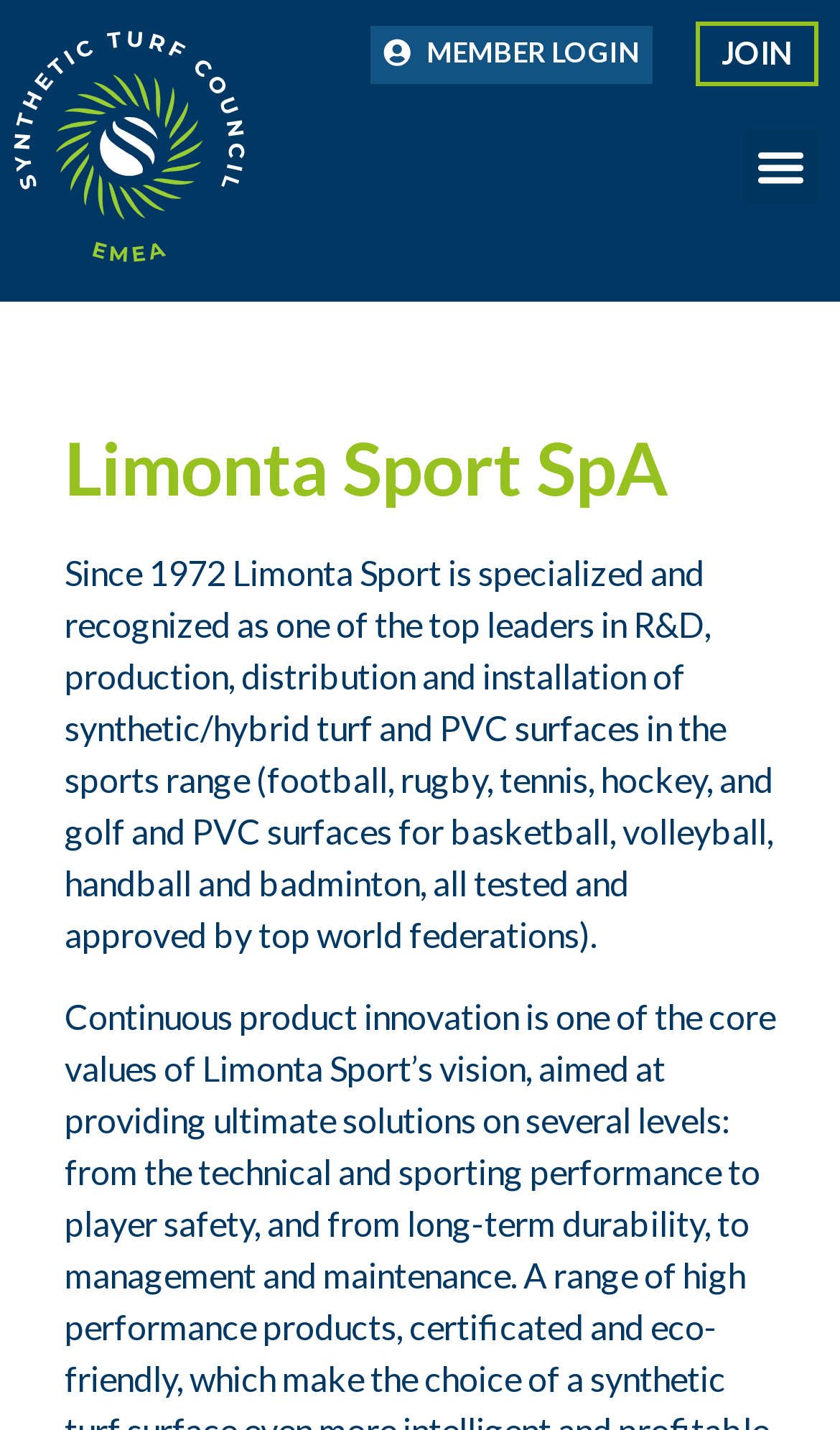What is the purpose of the 'JOIN' link?
From the screenshot, supply a one-word or short-phrase answer.

To join the organization